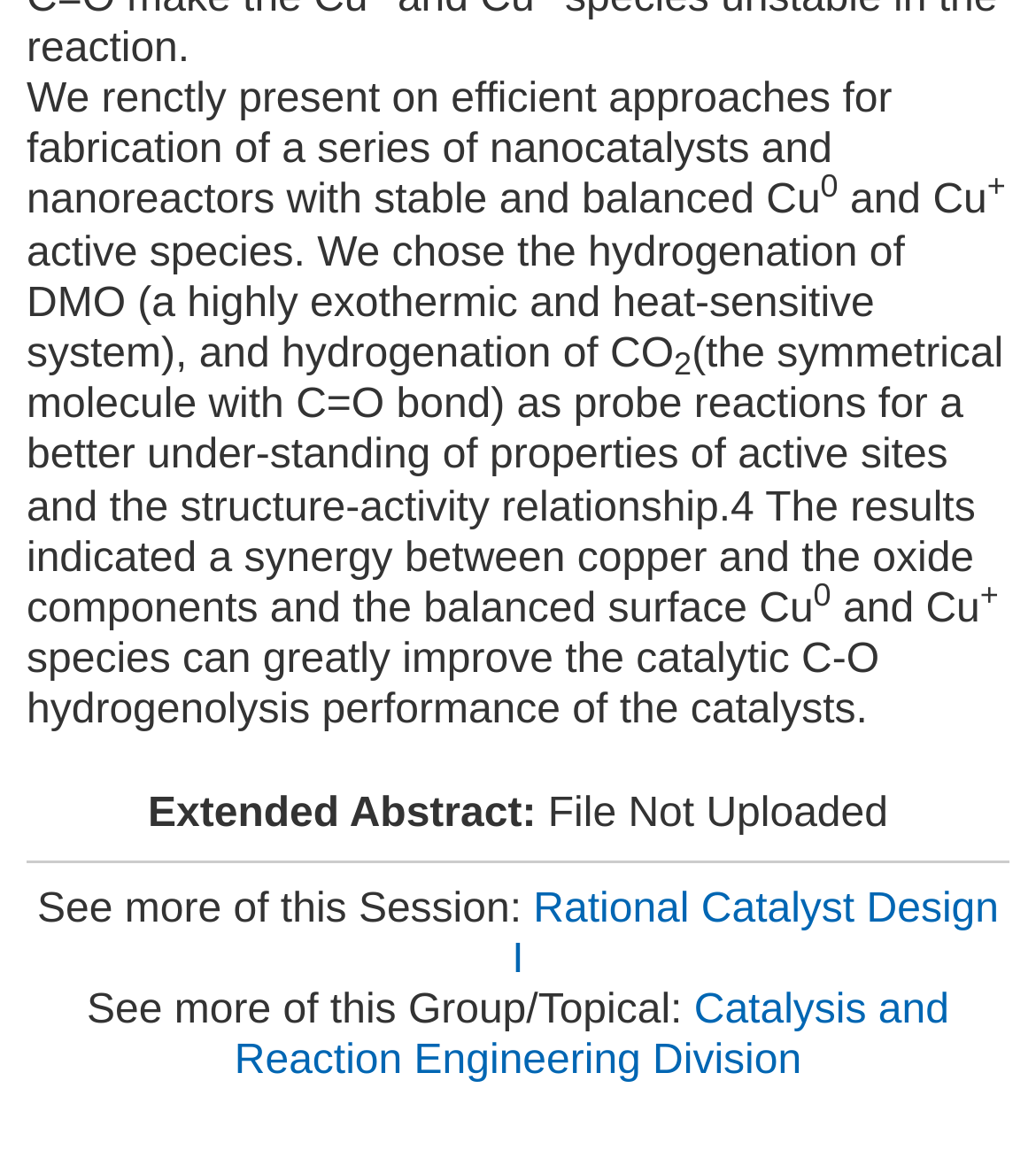Extract the bounding box of the UI element described as: "Catalysis and Reaction Engineering Division".

[0.226, 0.857, 0.916, 0.941]